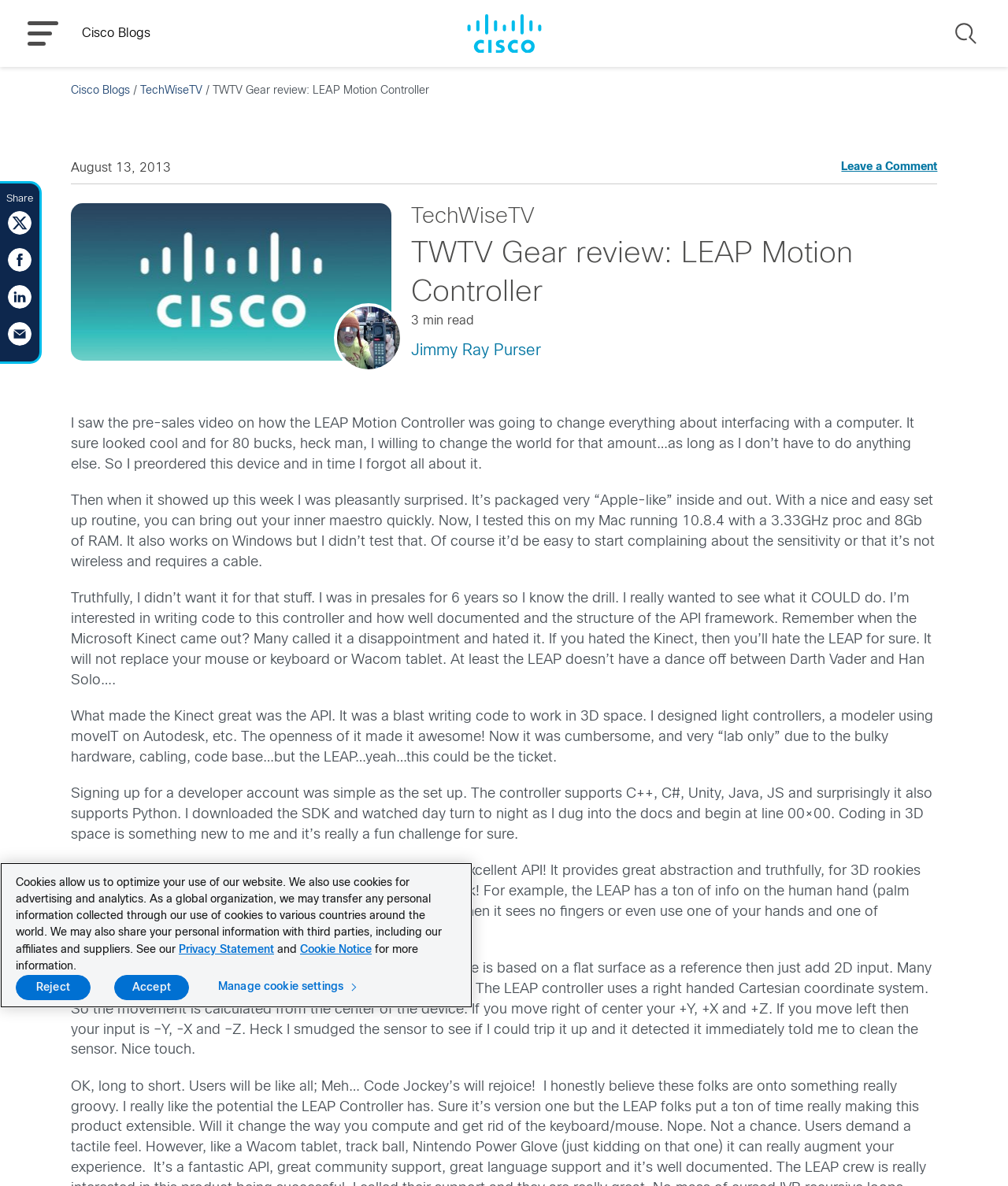Provide the bounding box coordinates of the area you need to click to execute the following instruction: "Share on Twitter".

[0.008, 0.19, 0.031, 0.2]